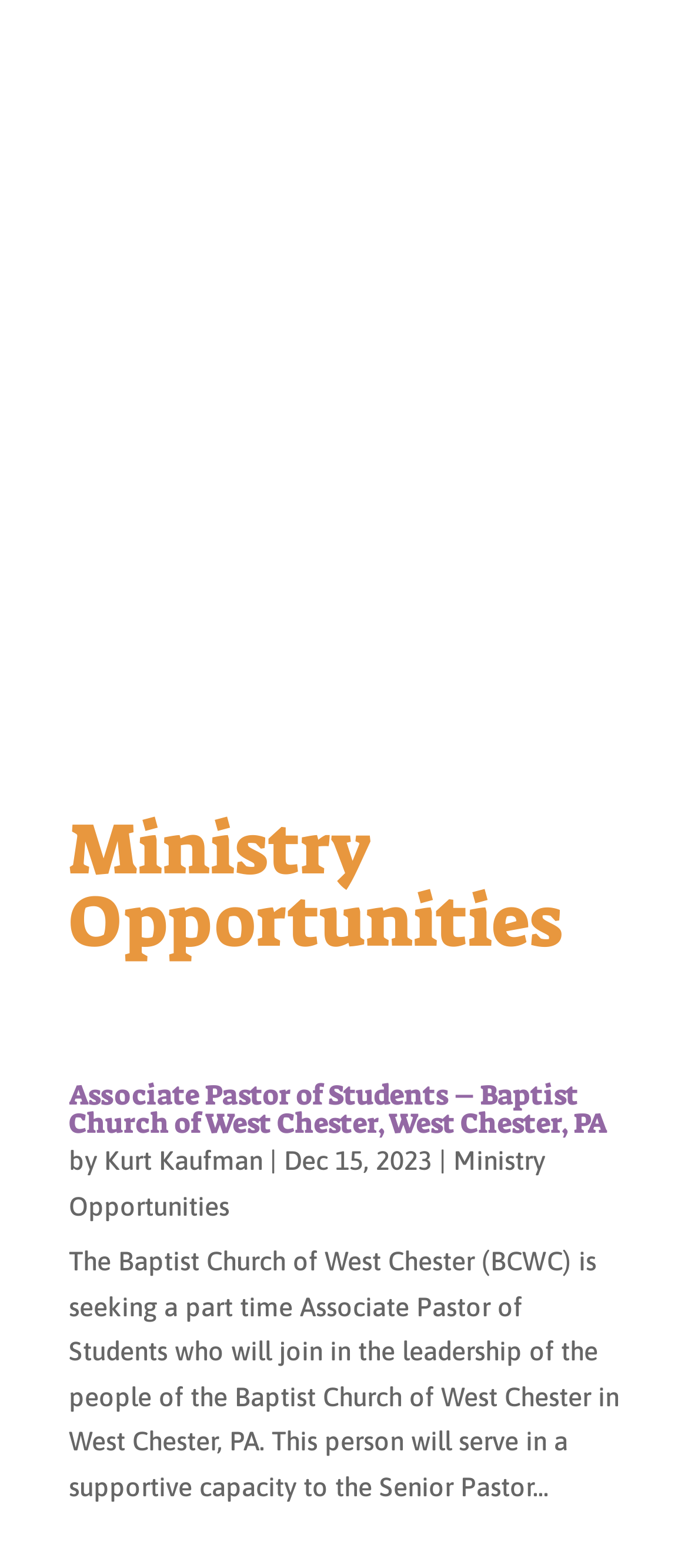Provide a single word or phrase answer to the question: 
How many ministry opportunities are listed?

1